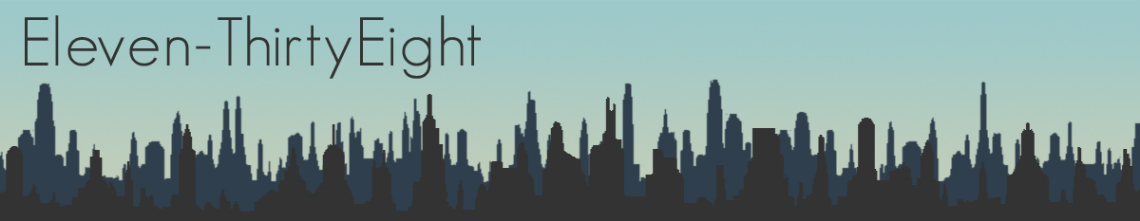What is the focus of the platform?
Using the image, provide a detailed and thorough answer to the question.

The platform, Eleven-ThirtyEight, focuses on discussions and insights related to the Star Wars universe and broader fandom culture, as indicated by the caption.